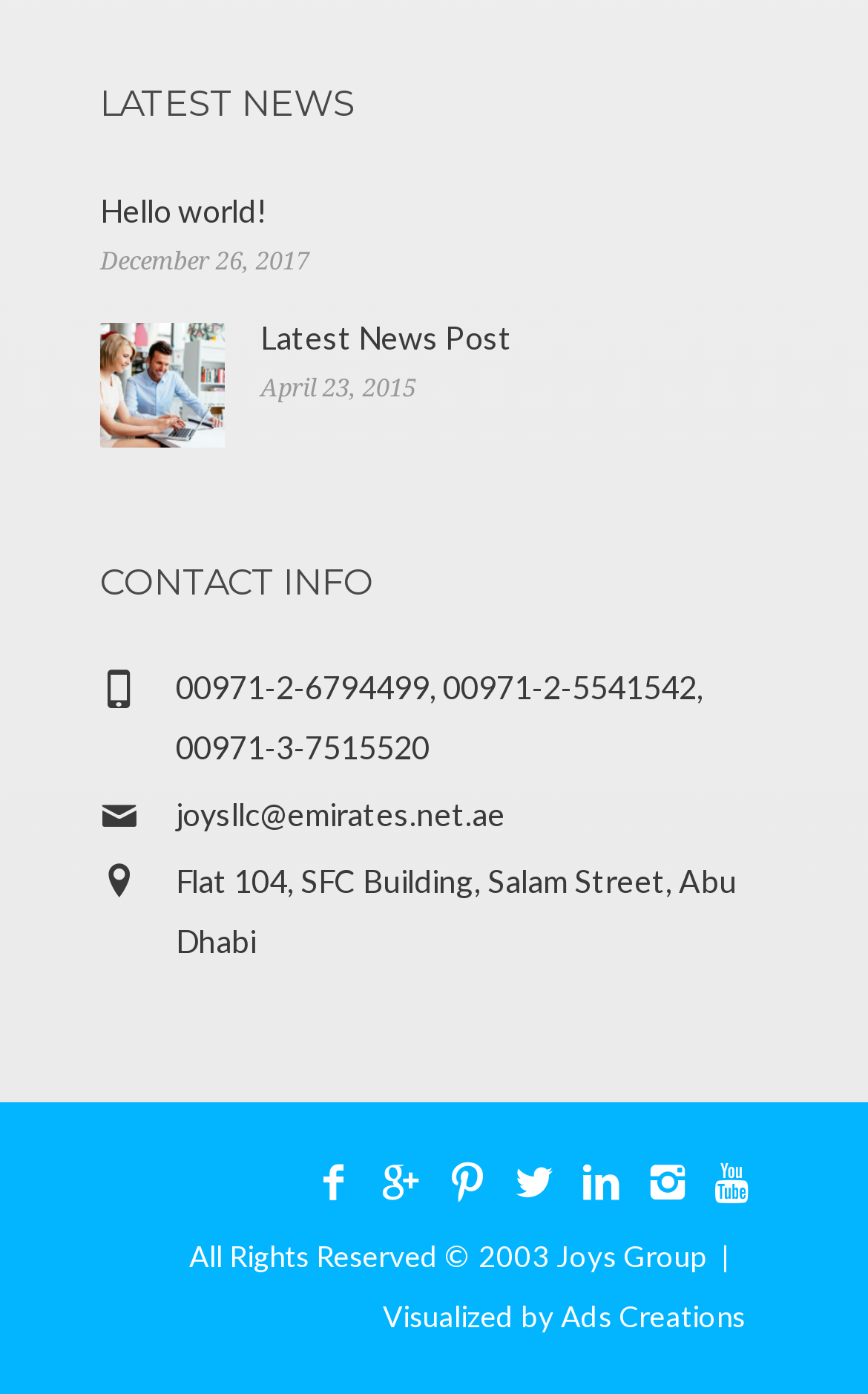What is the email address?
Respond with a short answer, either a single word or a phrase, based on the image.

joysllc@emirates.net.ae